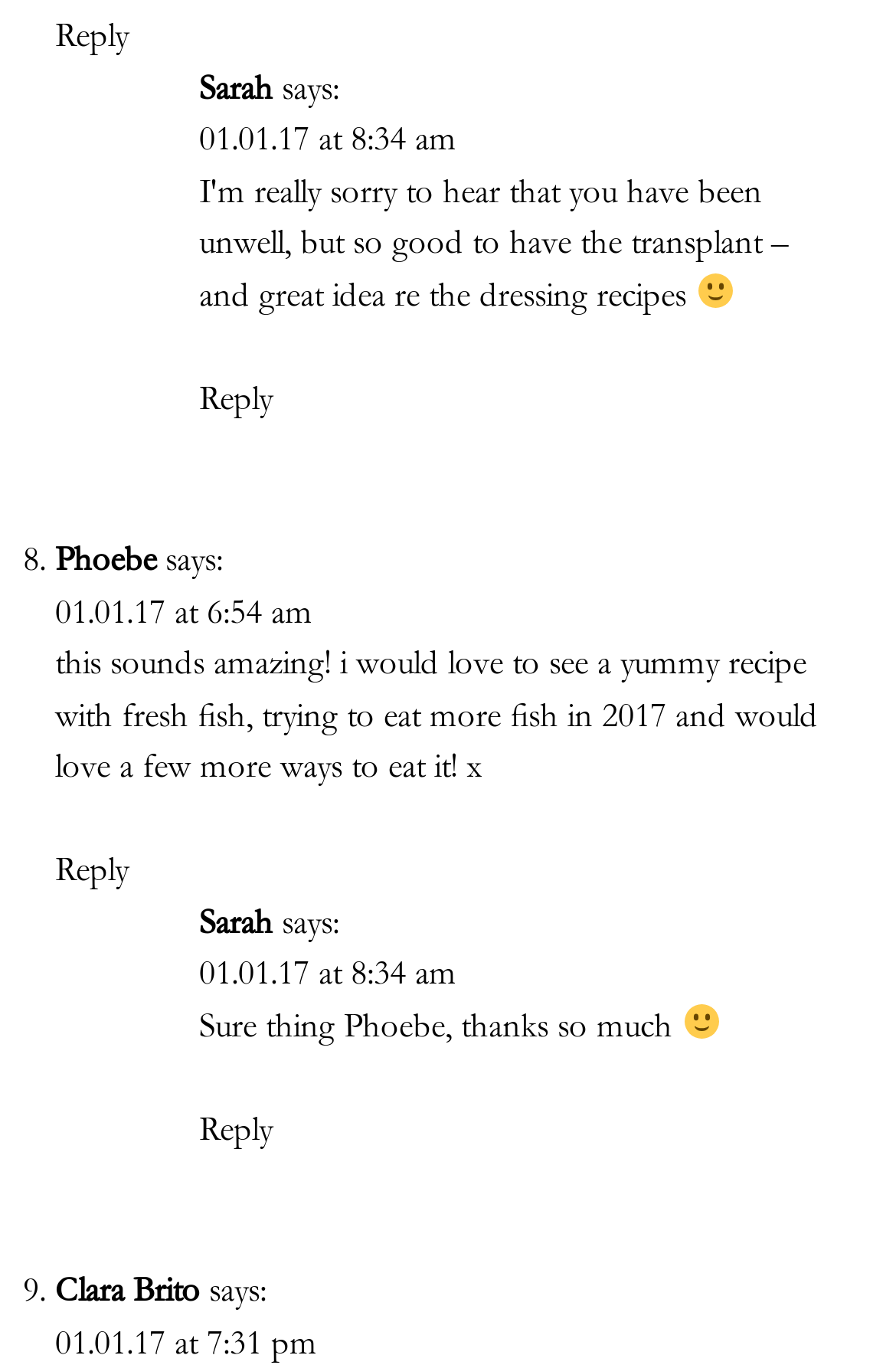Determine the bounding box coordinates of the area to click in order to meet this instruction: "Explore Entertainment".

None